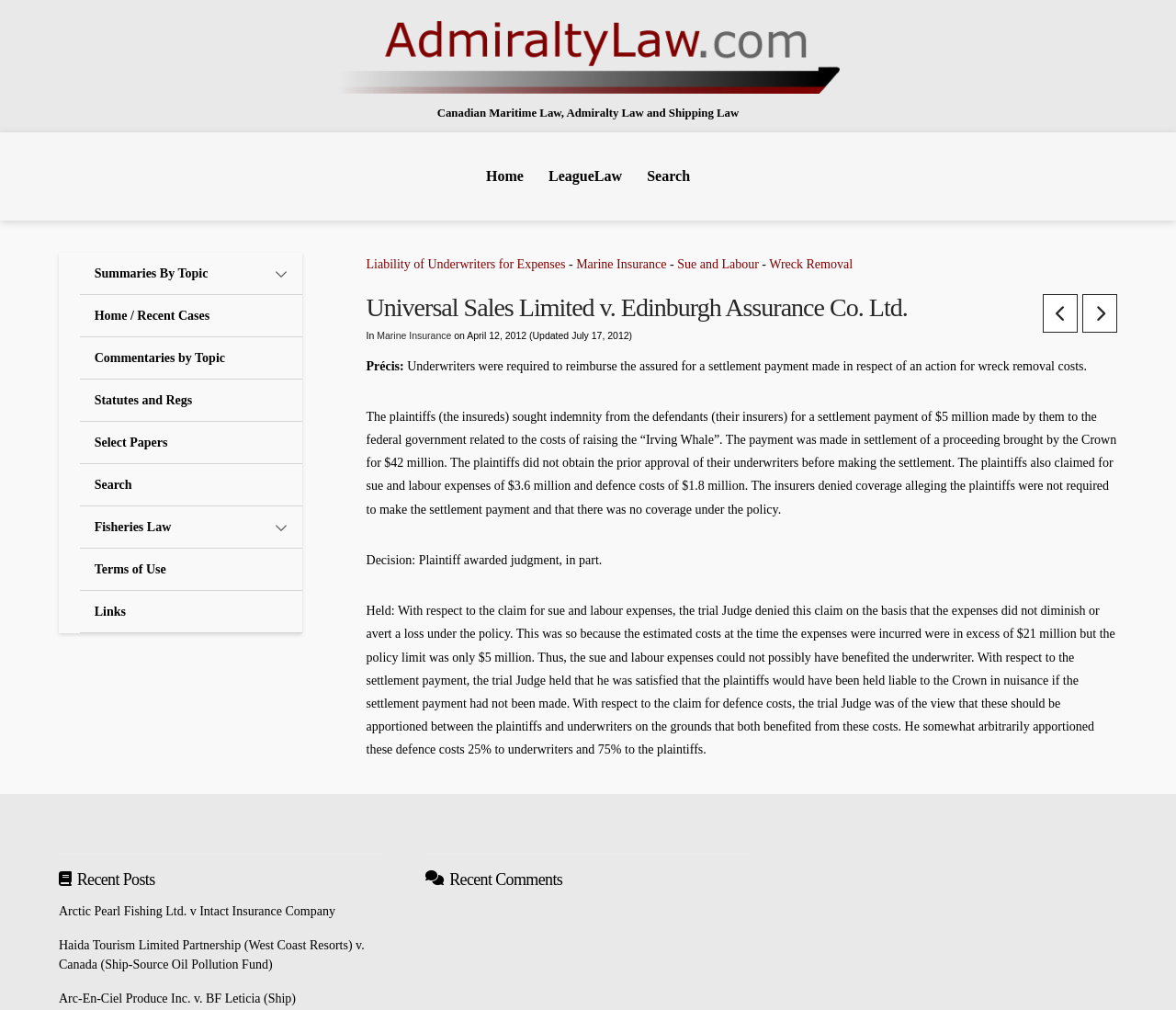Could you identify the text that serves as the heading for this webpage?

Universal Sales Limited v. Edinburgh Assurance Co. Ltd.